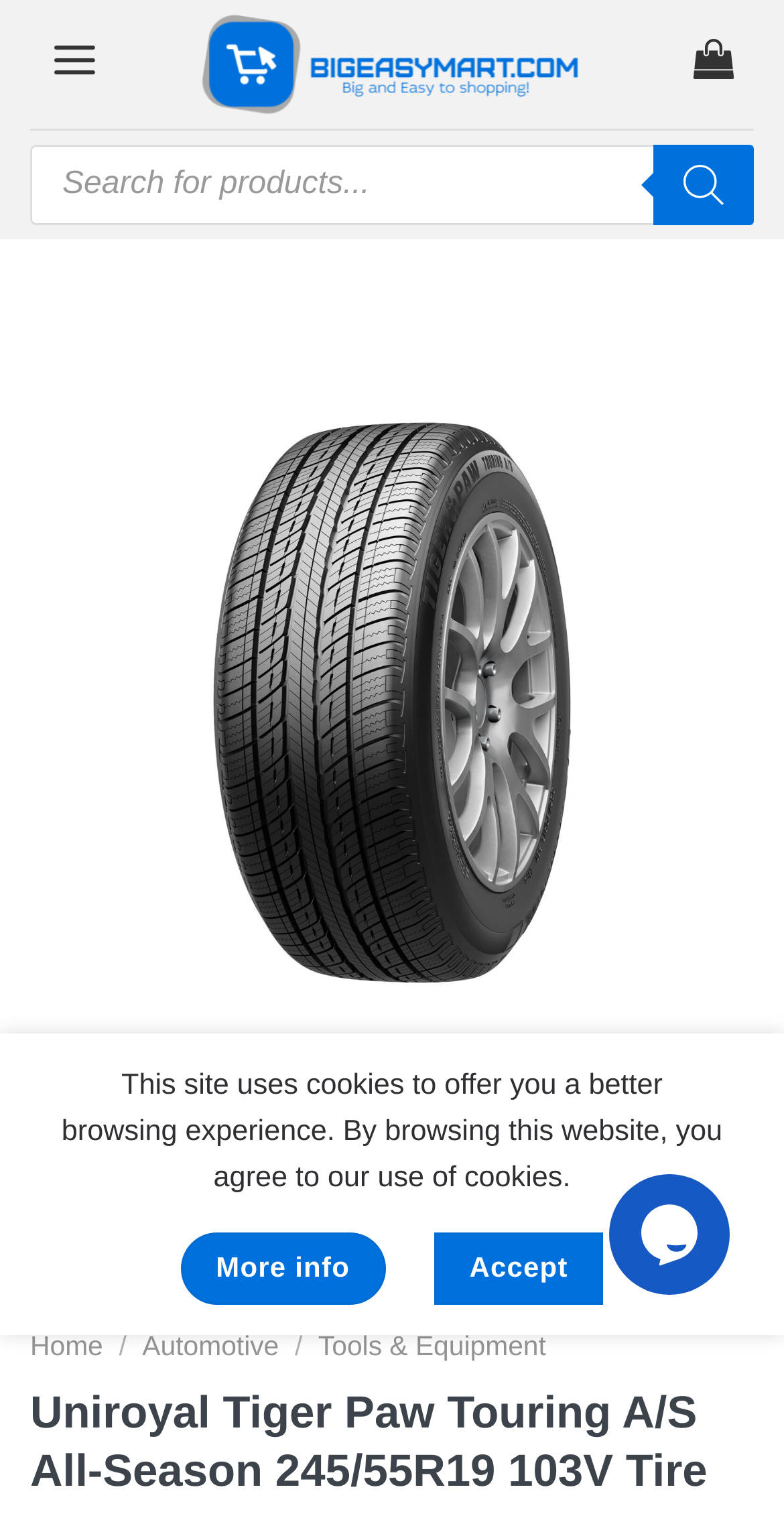Highlight the bounding box coordinates of the element you need to click to perform the following instruction: "View product details."

[0.038, 0.462, 0.962, 0.484]